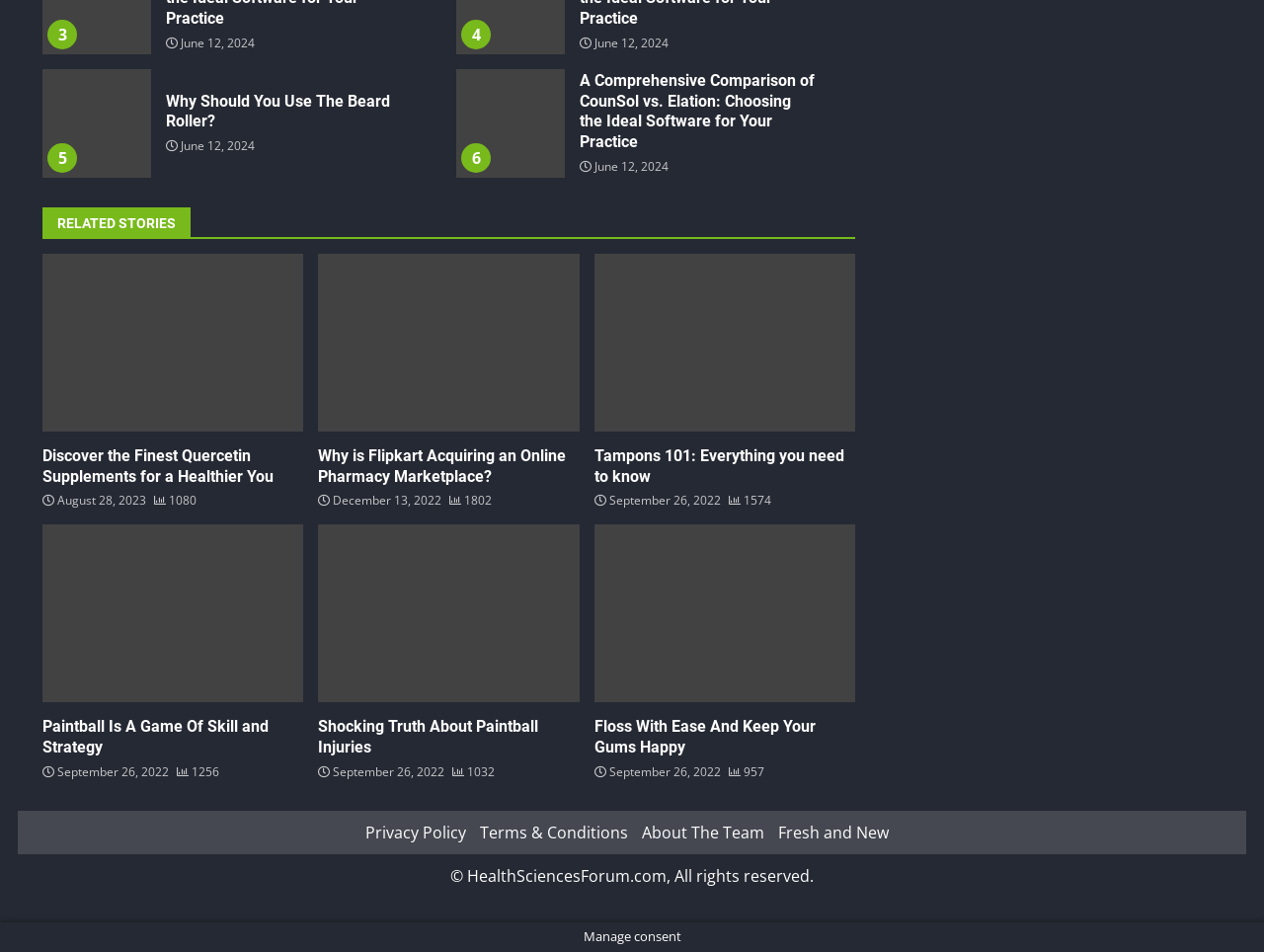What is the category of the article 'Paintball Is A Game Of Skill and Strategy'?
Using the visual information, answer the question in a single word or phrase.

RELATED STORIES